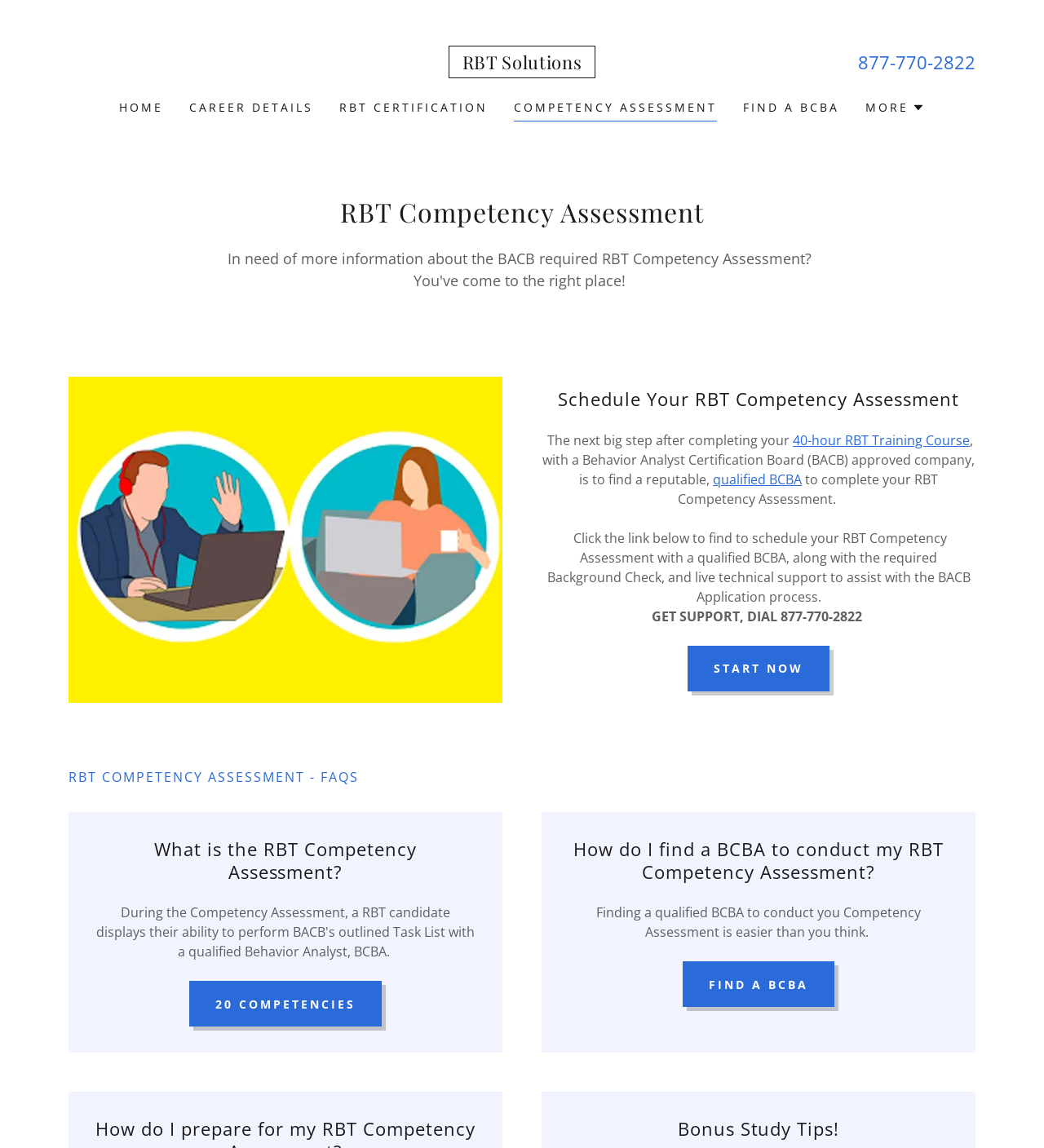Locate the bounding box coordinates of the area that needs to be clicked to fulfill the following instruction: "Find the location of Formby Luncheon Club". The coordinates should be in the format of four float numbers between 0 and 1, namely [left, top, right, bottom].

None